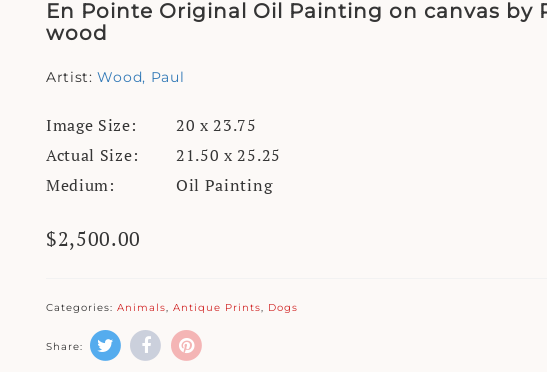Using the details in the image, give a detailed response to the question below:
What is the price of the artwork?

The price of the artwork is mentioned in the caption as $2,500.00, which is the amount a buyer would need to pay to acquire this piece.